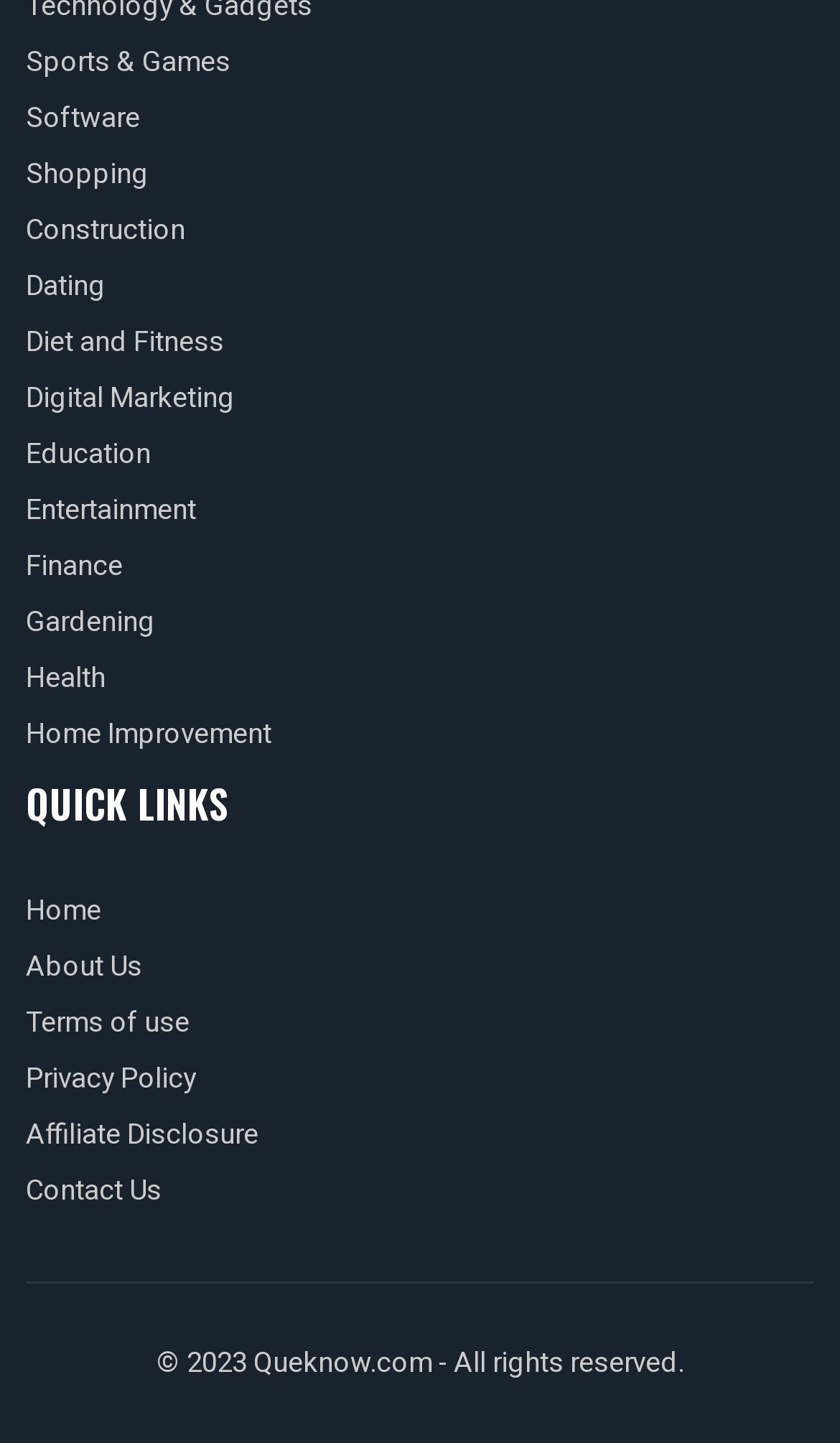Identify the bounding box coordinates of the clickable section necessary to follow the following instruction: "Click on Sports & Games". The coordinates should be presented as four float numbers from 0 to 1, i.e., [left, top, right, bottom].

[0.031, 0.028, 0.274, 0.057]